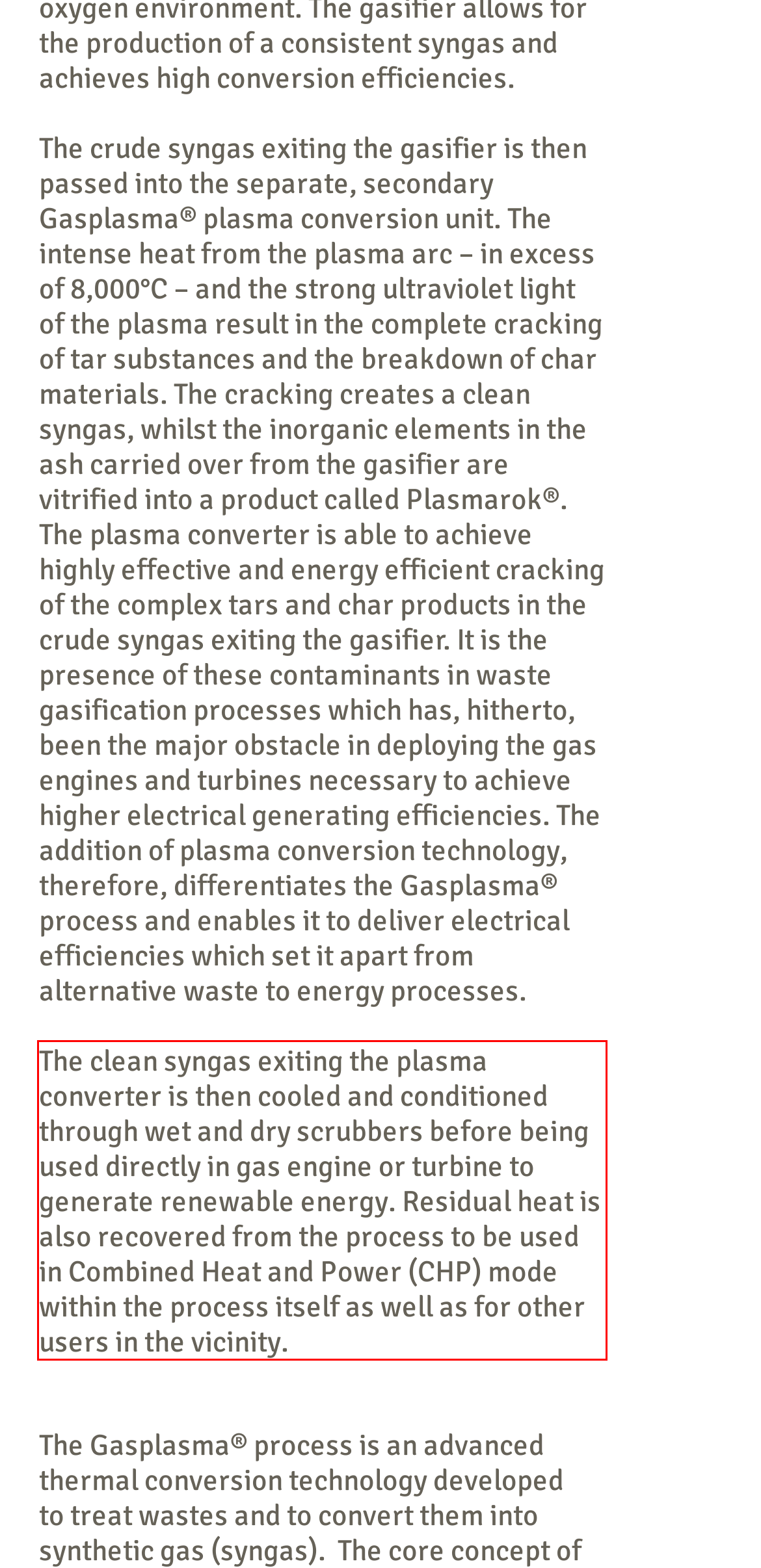Using the webpage screenshot, recognize and capture the text within the red bounding box.

The clean syngas exiting the plasma converter is then cooled and conditioned through wet and dry scrubbers before being used directly in gas engine or turbine to generate renewable energy. Residual heat is also recovered from the process to be used in Combined Heat and Power (CHP) mode within the process itself as well as for other users in the vicinity.